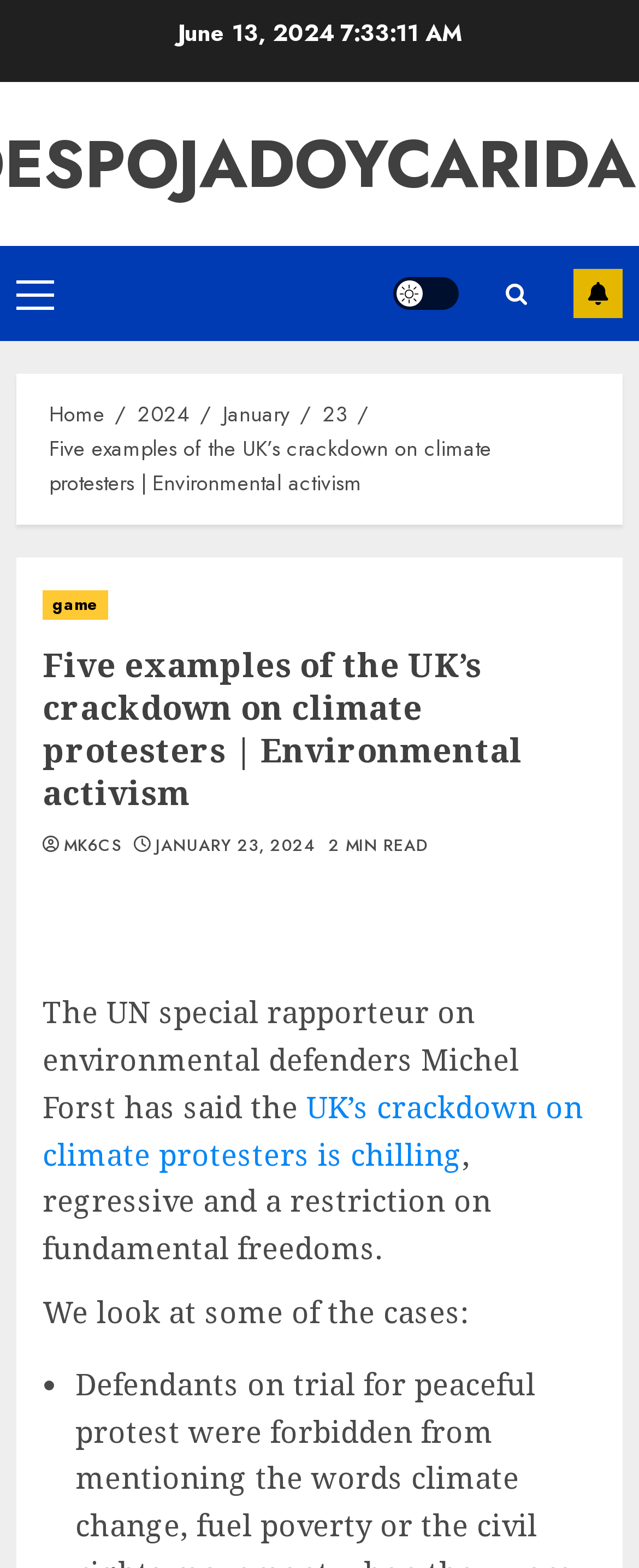What is the type of menu available on the webpage?
Utilize the image to construct a detailed and well-explained answer.

The type of menu available on the webpage can be found at the top of the webpage, where it says 'Primary Menu'.